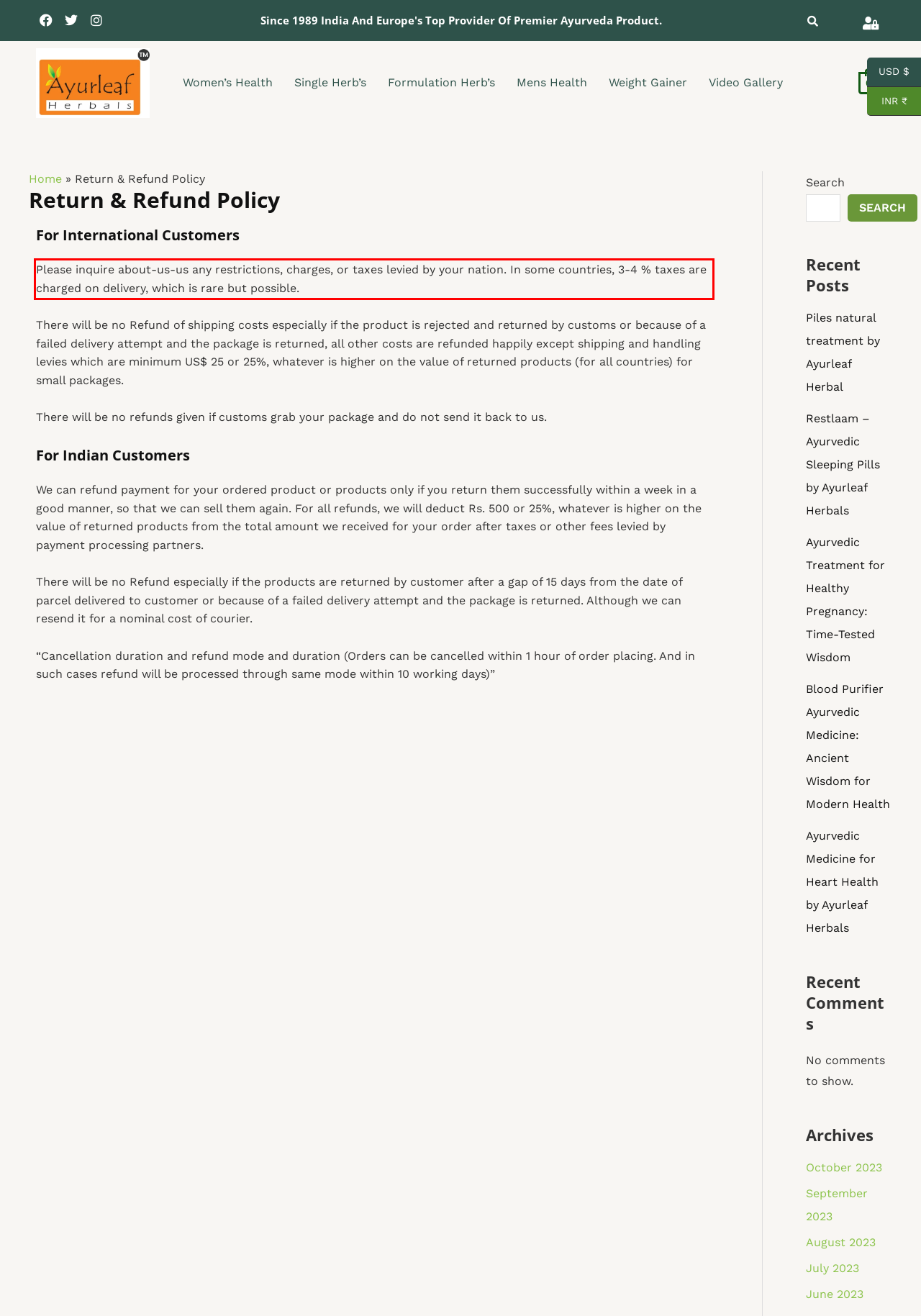Using OCR, extract the text content found within the red bounding box in the given webpage screenshot.

Please inquire about-us-us any restrictions, charges, or taxes levied by your nation. In some countries, 3-4 % taxes are charged on delivery, which is rare but possible.